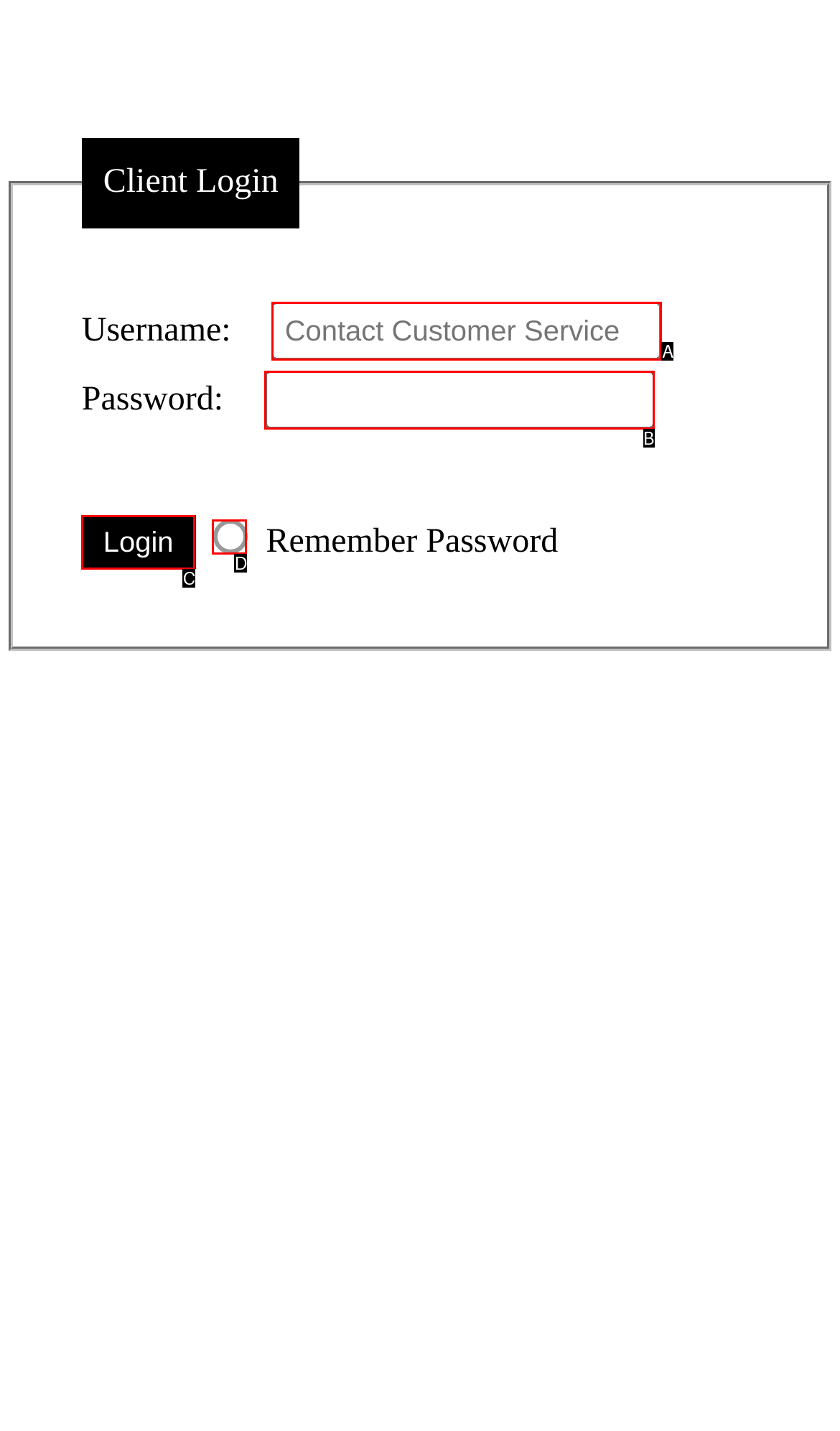Choose the letter that best represents the description: Login. Provide the letter as your response.

C